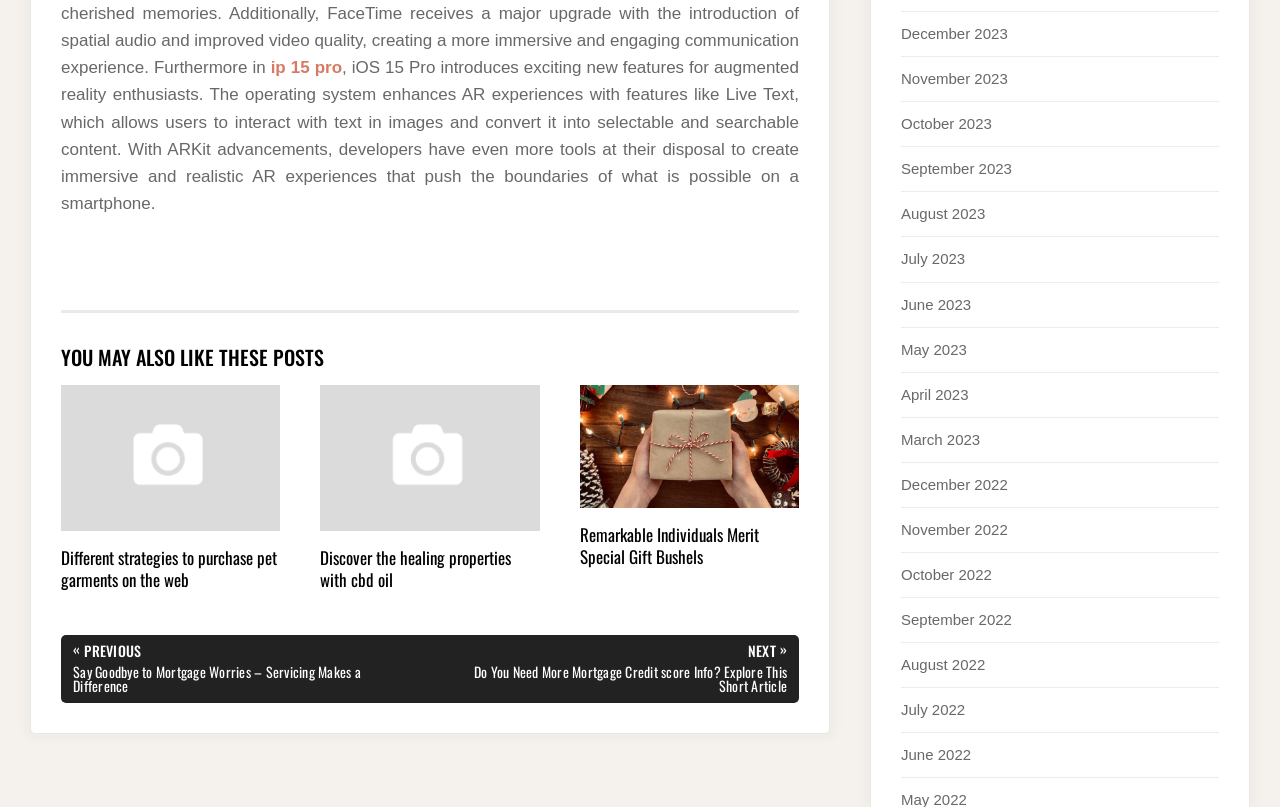What is the theme of the related post 'Remarkable Individuals Merit Special Gift Bushels'?
Please look at the screenshot and answer in one word or a short phrase.

Gifts